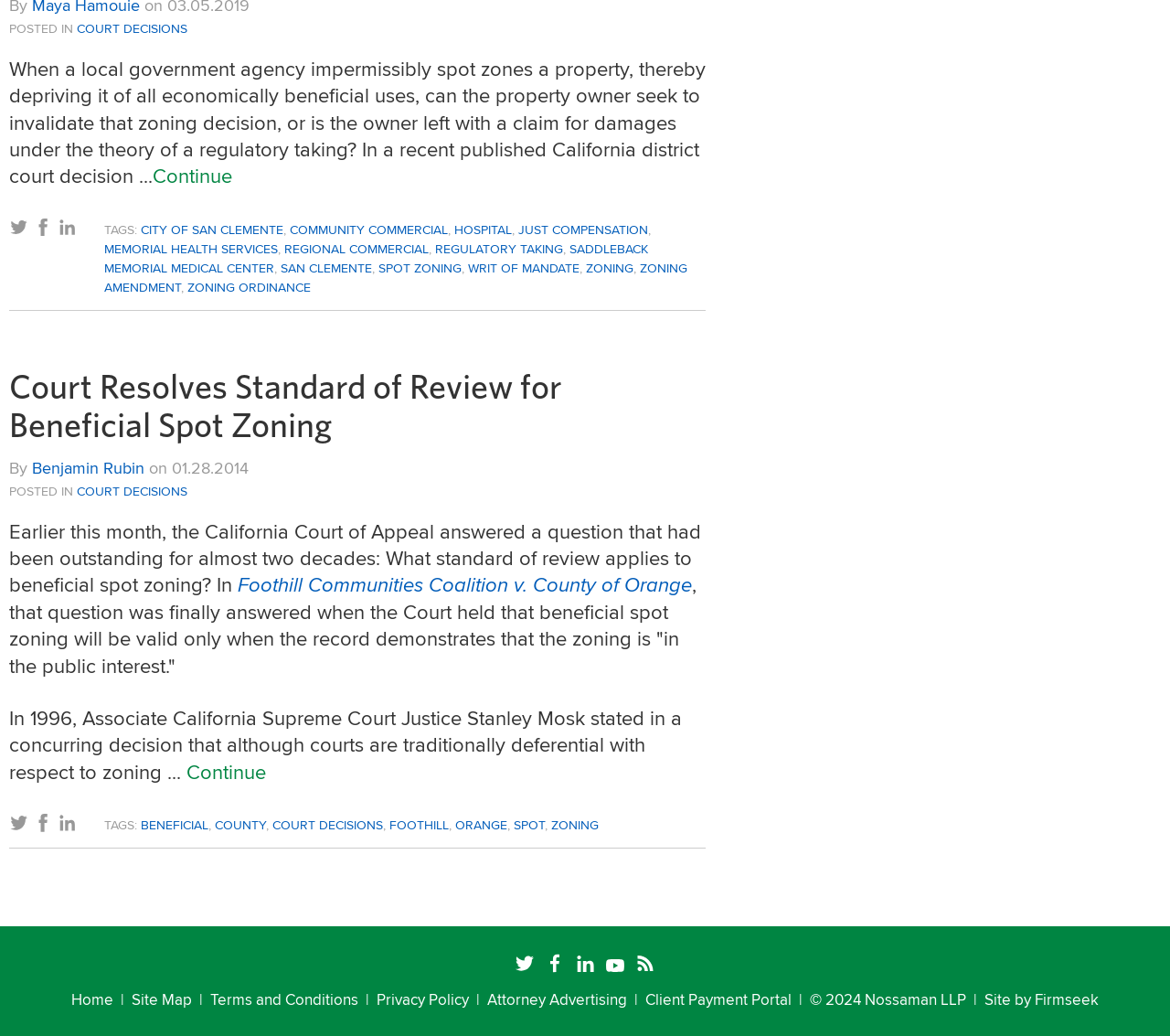What is the topic of the second article?
Identify the answer in the screenshot and reply with a single word or phrase.

Beneficial Spot Zoning